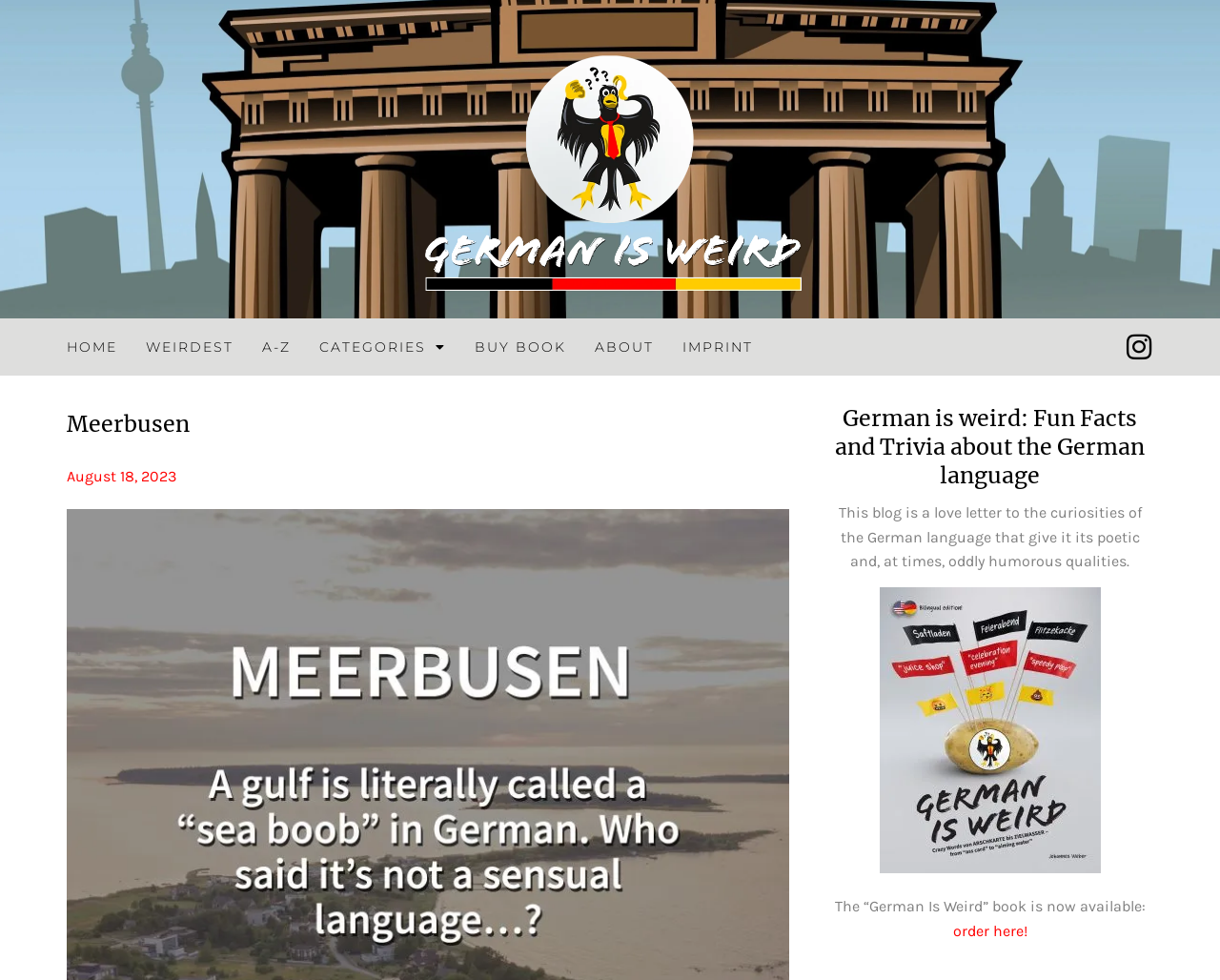What is the name of the blog?
Give a single word or phrase answer based on the content of the image.

German is Weird